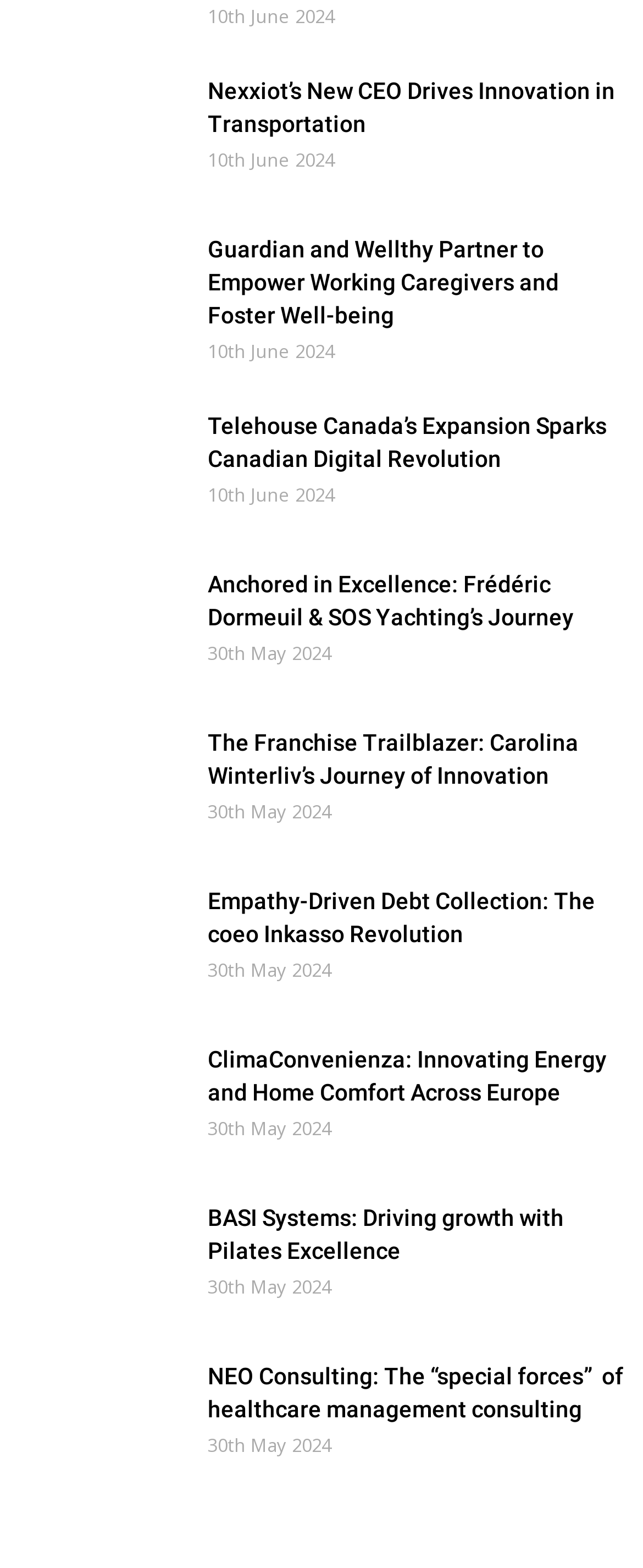What is the company logo above the news article 'Nexxiot’s New CEO Drives Innovation in Transportation'?
Based on the visual, give a brief answer using one word or a short phrase.

baker